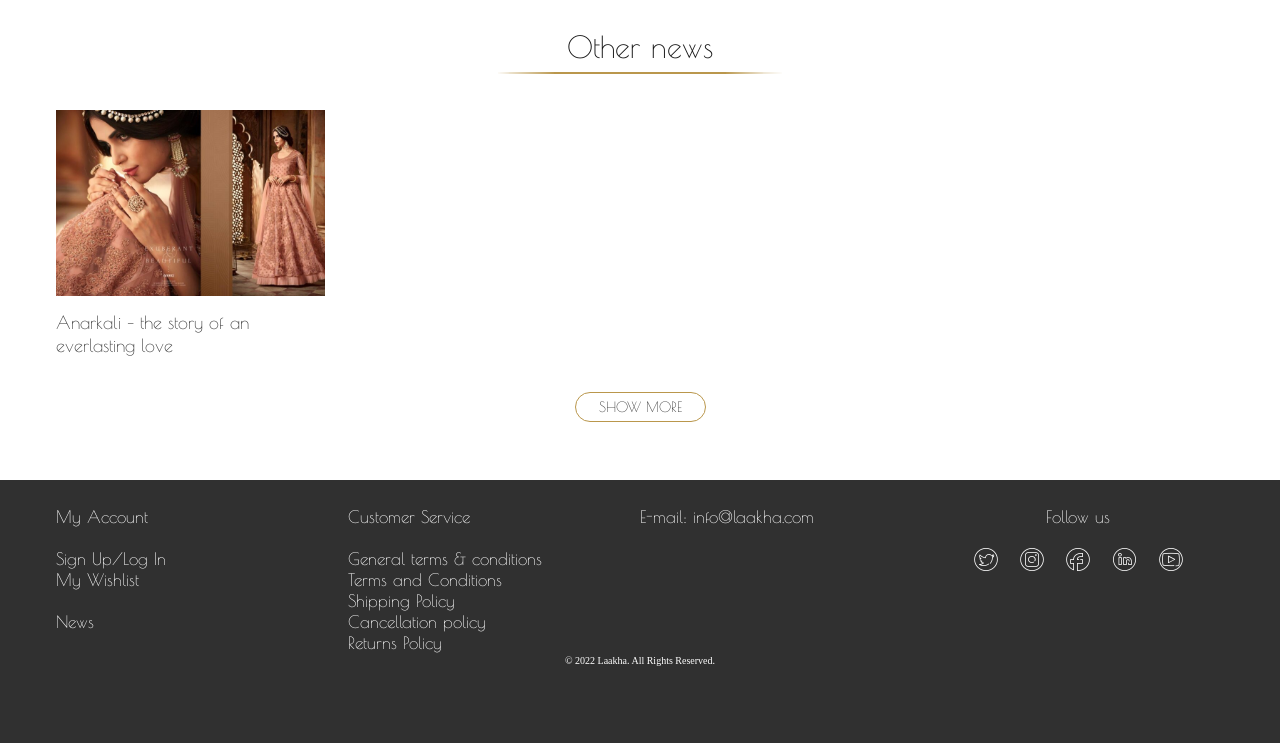Respond to the following query with just one word or a short phrase: 
What year is the copyright for?

2022